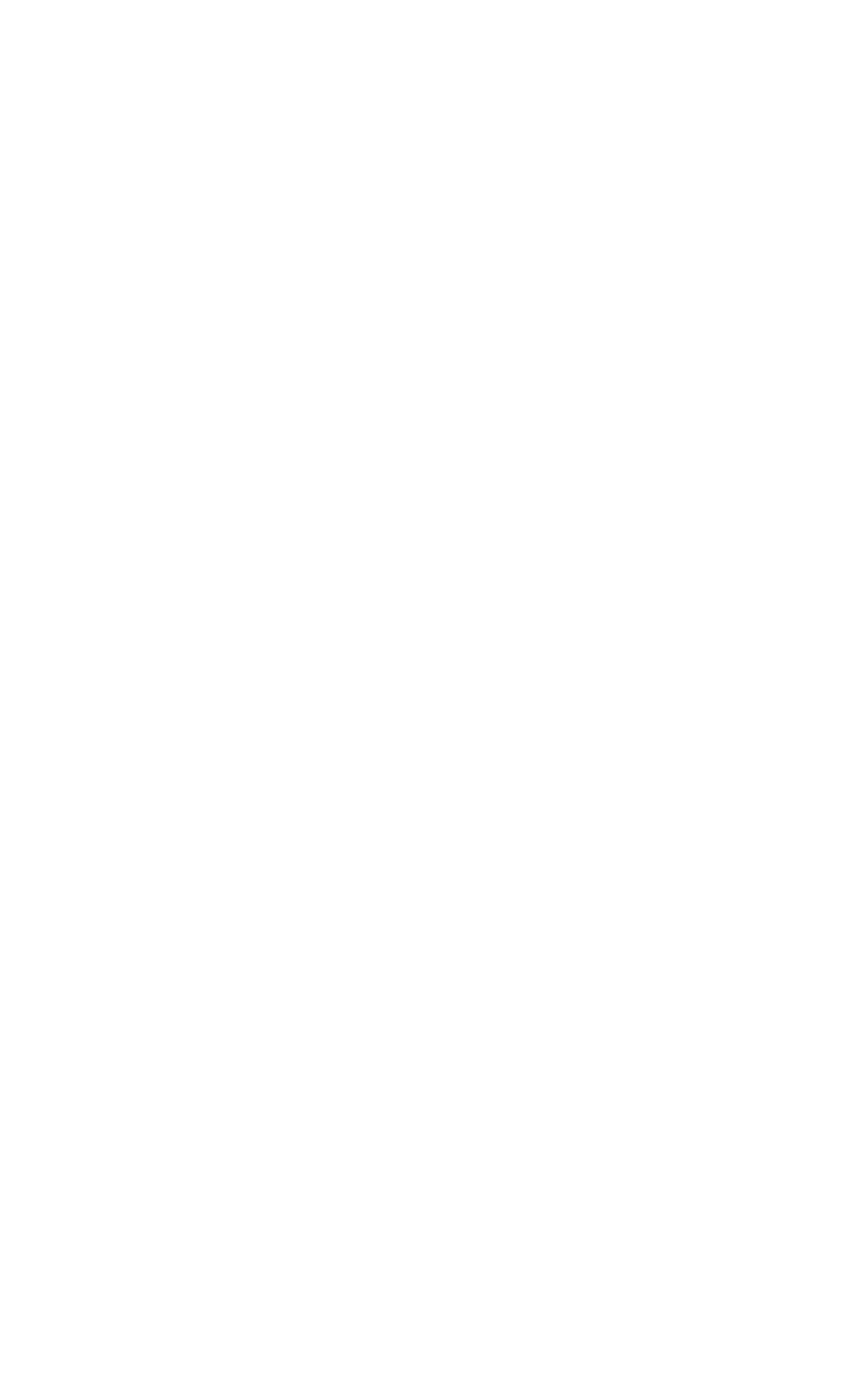Please answer the following question using a single word or phrase: 
What is the name of the vocalist who sang the part of Billie Eilish?

Mariechan